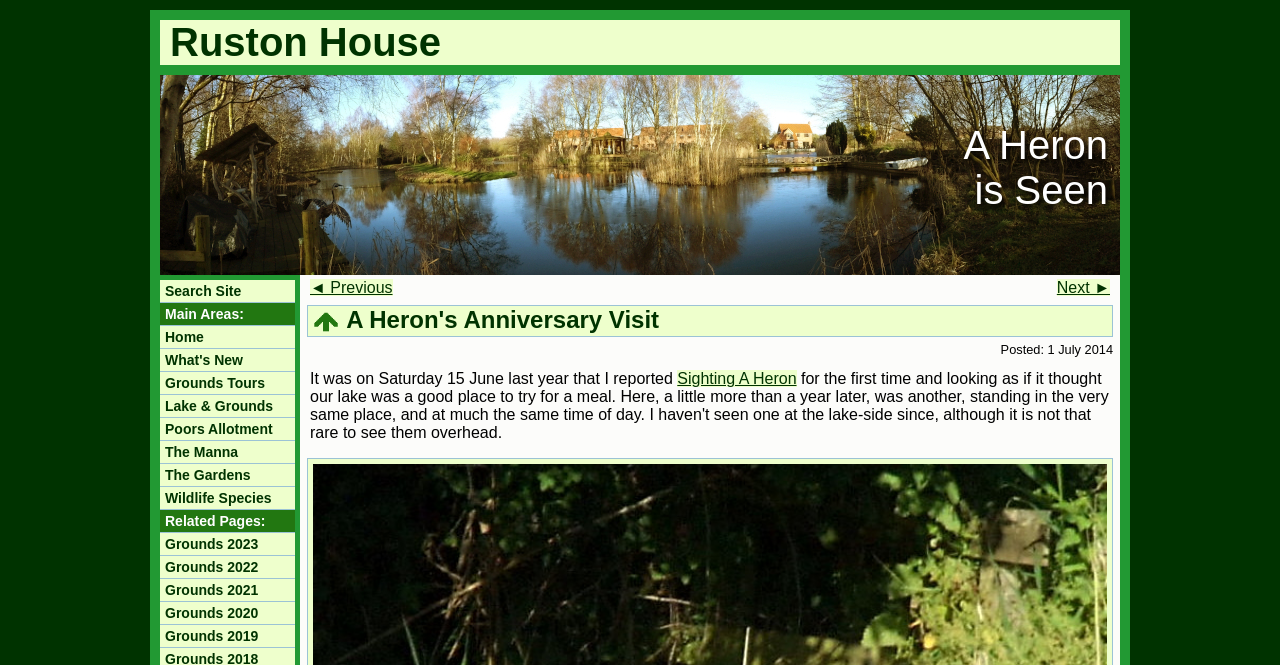What is the name of the house?
Give a detailed explanation using the information visible in the image.

The name of the house can be found in the heading element 'Ruston House' located at the top of the webpage, with bounding box coordinates [0.125, 0.03, 0.875, 0.113].